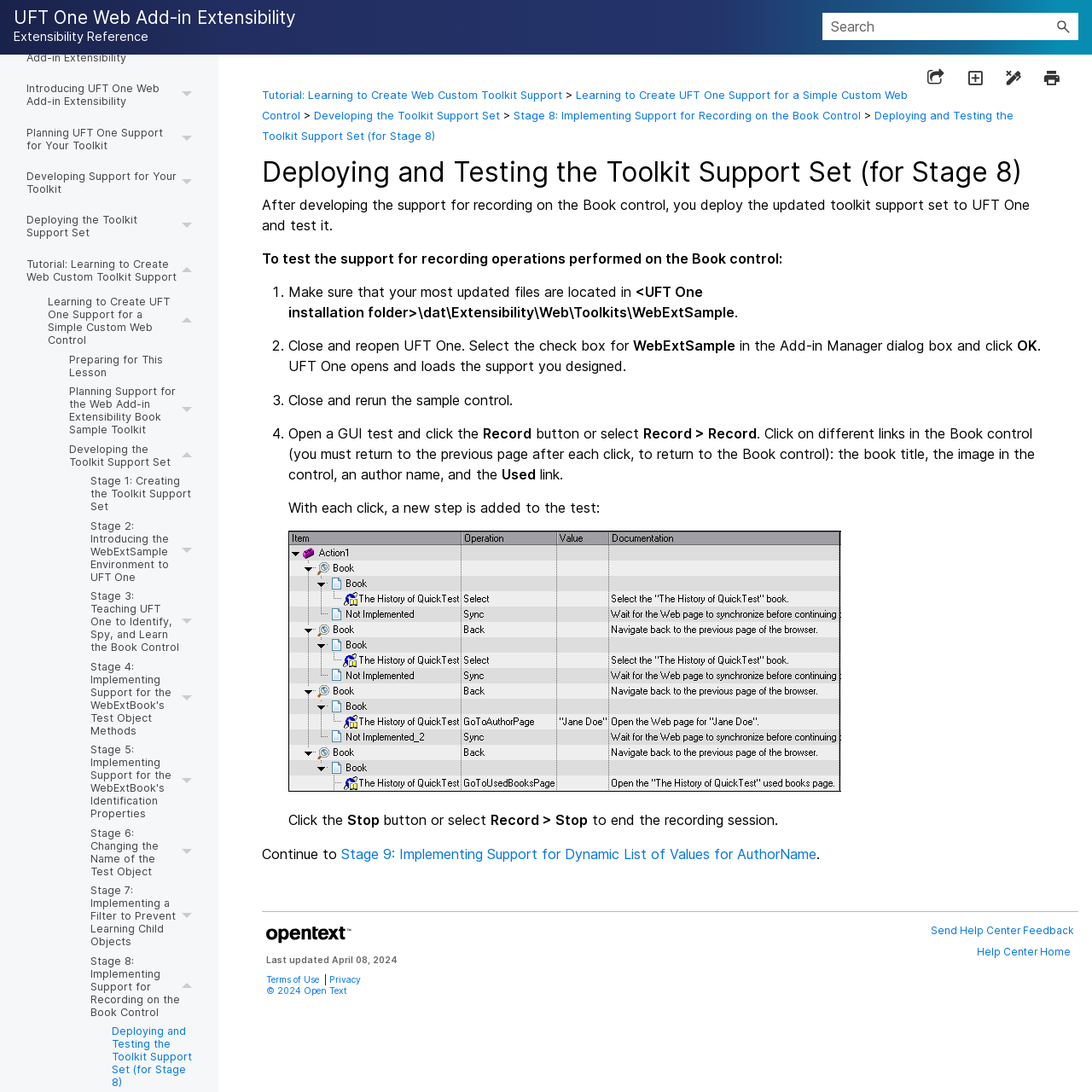What is the purpose of Stage 7 of the tutorial?
Analyze the image and deliver a detailed answer to the question.

According to the webpage content, Stage 7 of the tutorial is about 'Implementing a Filter to Prevent Learning Child Objects'. This stage is part of the overall process of developing support for a custom web control.